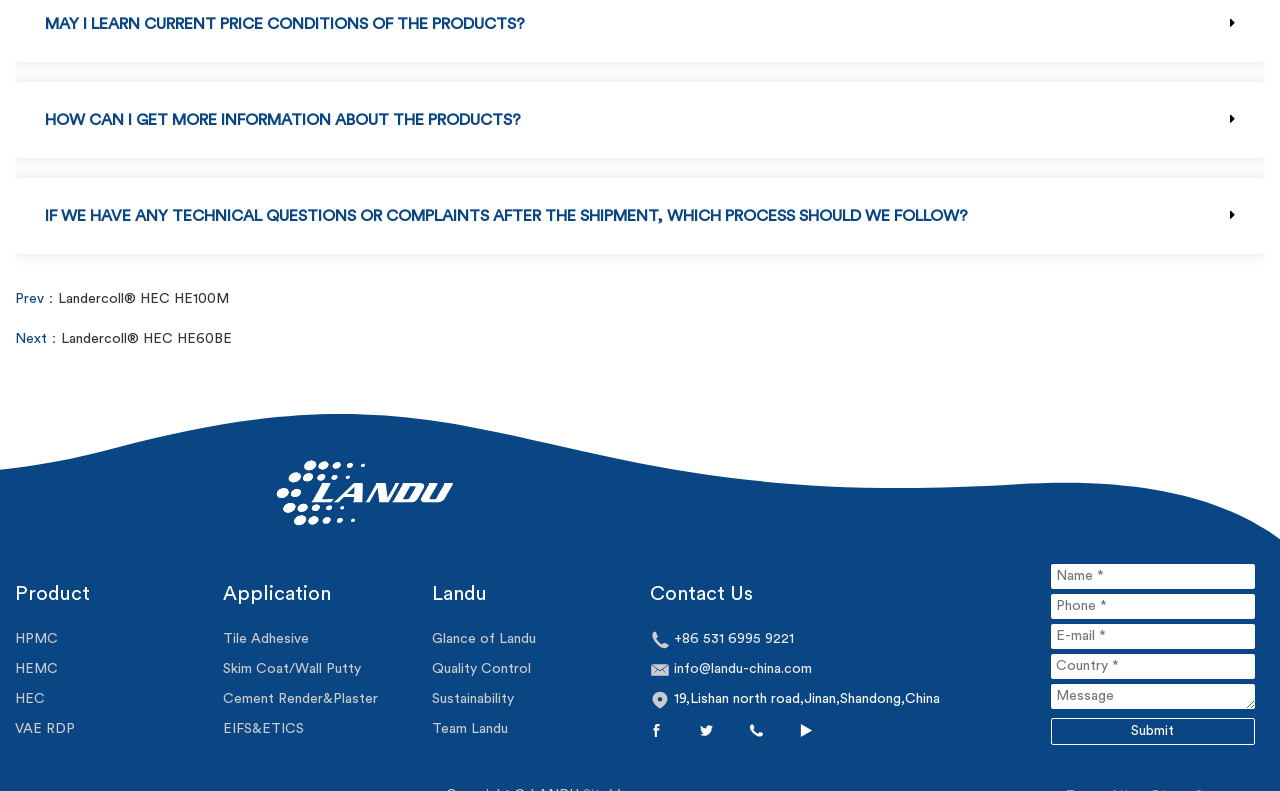Given the description of a UI element: "HPMC", identify the bounding box coordinates of the matching element in the webpage screenshot.

[0.012, 0.8, 0.045, 0.817]